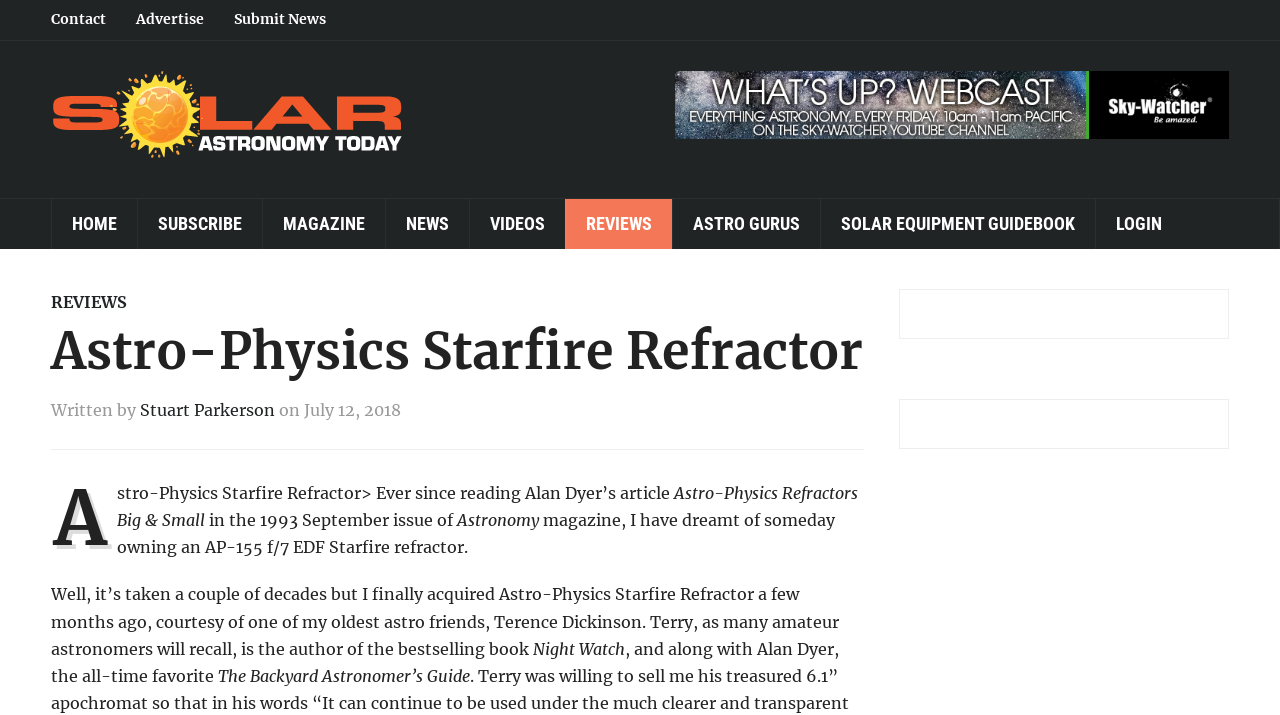Identify the bounding box coordinates of the HTML element based on this description: "Contact".

[0.04, 0.0, 0.106, 0.056]